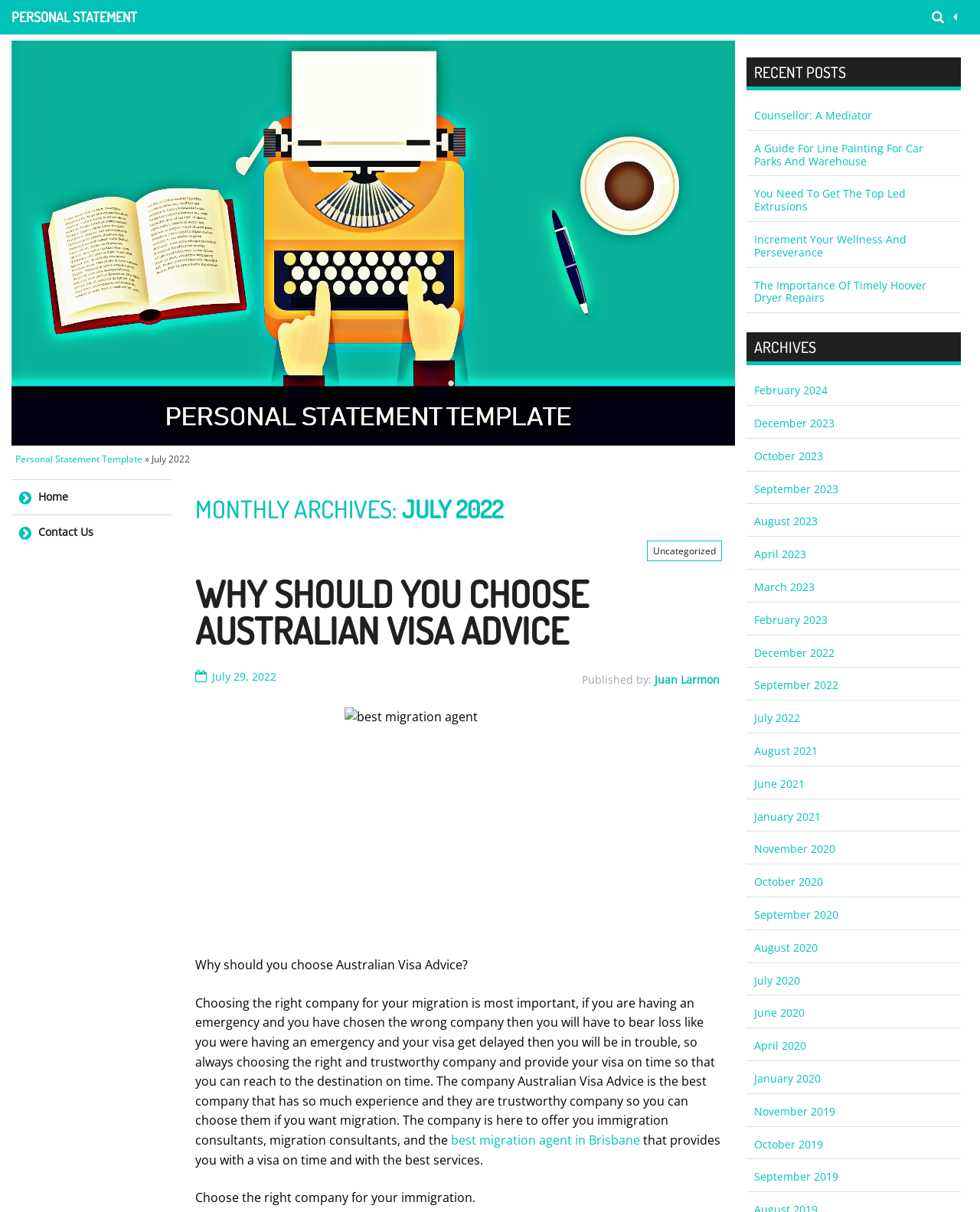Identify and provide the bounding box coordinates of the UI element described: "best migration agent in Brisbane". The coordinates should be formatted as [left, top, right, bottom], with each number being a float between 0 and 1.

[0.46, 0.934, 0.653, 0.948]